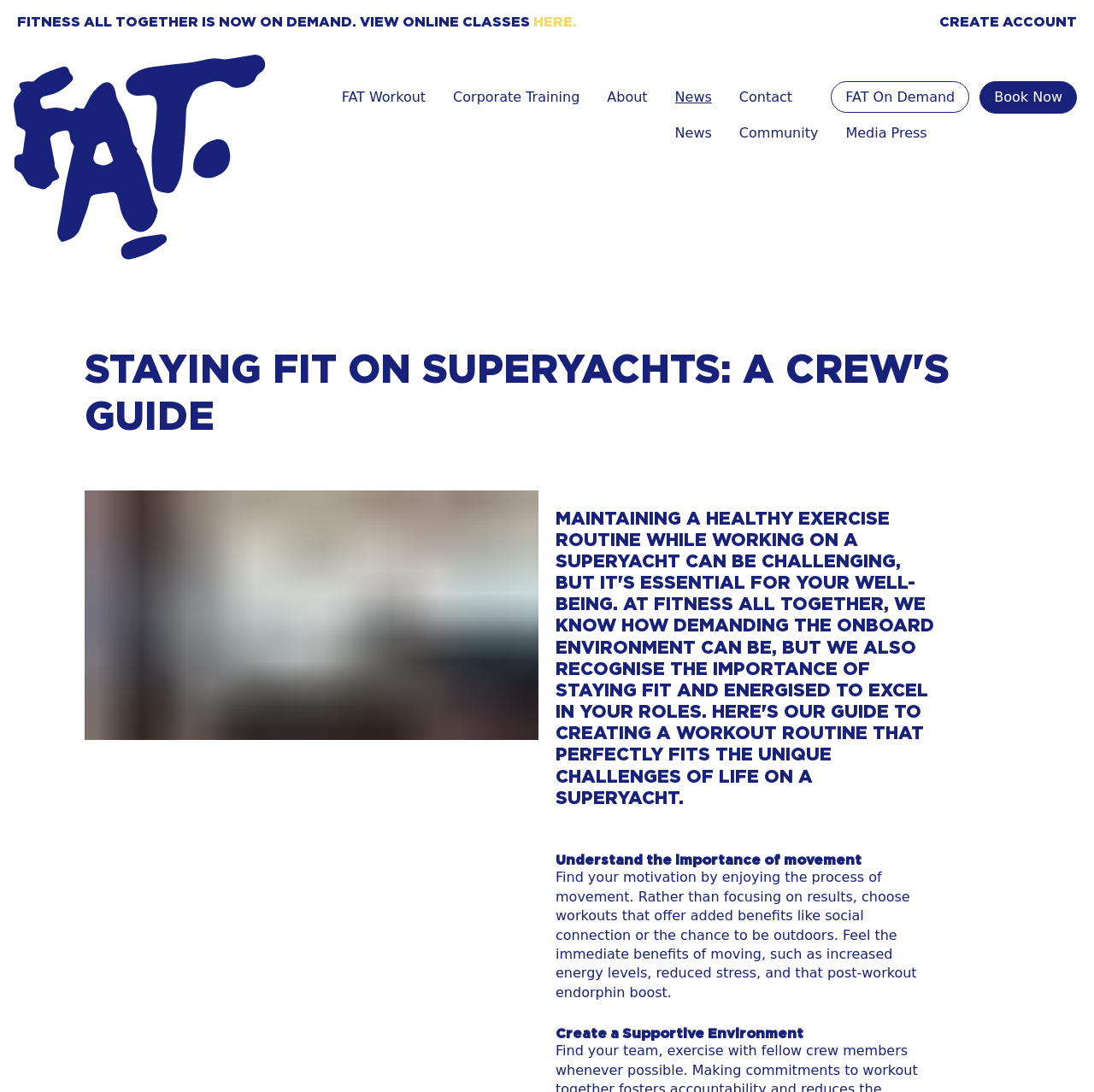Locate the bounding box coordinates of the area where you should click to accomplish the instruction: "Read 'STAYING FIT ON SUPERYACHTS: A CREW'S GUIDE'".

[0.077, 0.315, 0.923, 0.402]